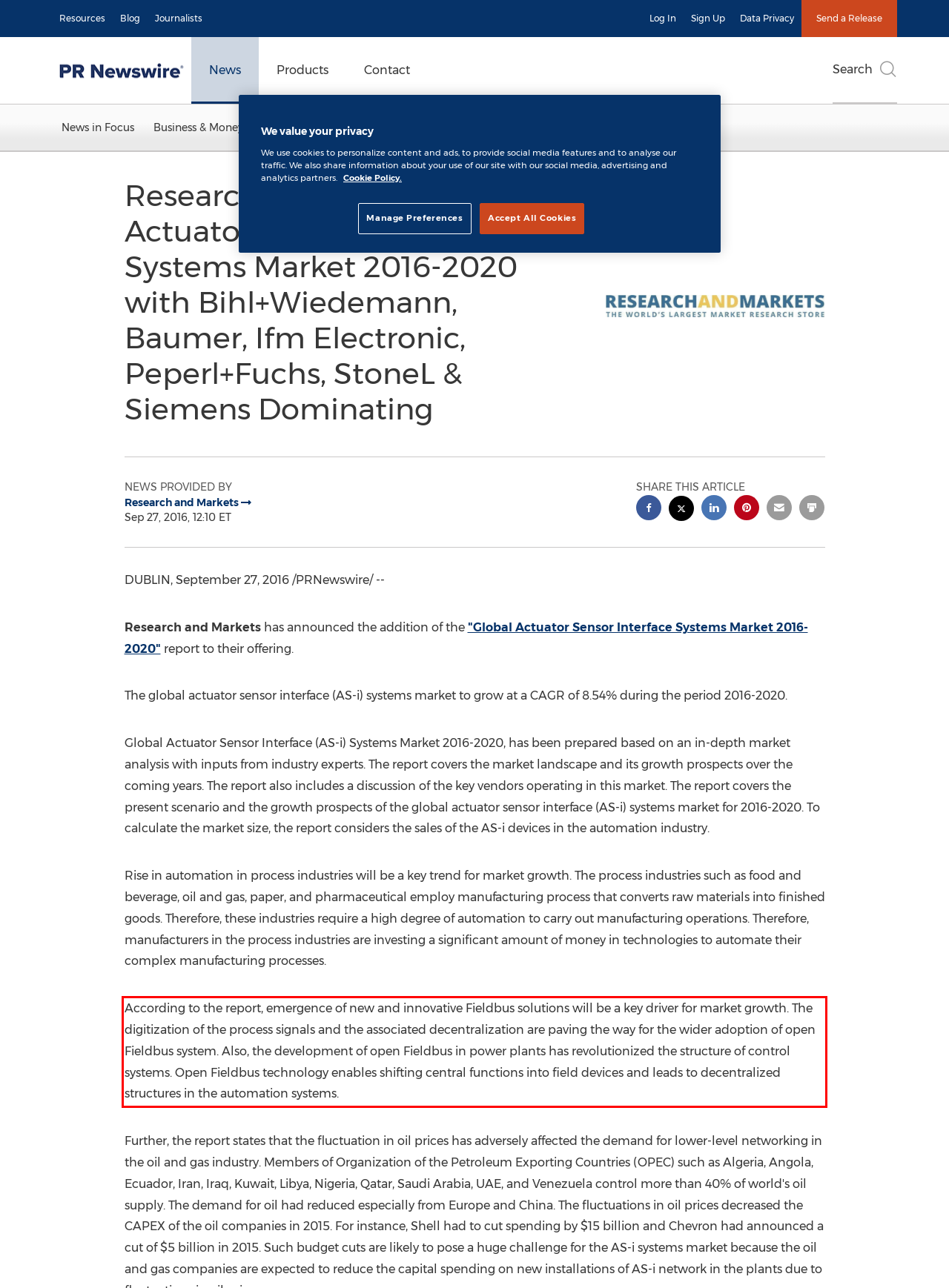Identify and transcribe the text content enclosed by the red bounding box in the given screenshot.

According to the report, emergence of new and innovative Fieldbus solutions will be a key driver for market growth. The digitization of the process signals and the associated decentralization are paving the way for the wider adoption of open Fieldbus system. Also, the development of open Fieldbus in power plants has revolutionized the structure of control systems. Open Fieldbus technology enables shifting central functions into field devices and leads to decentralized structures in the automation systems.